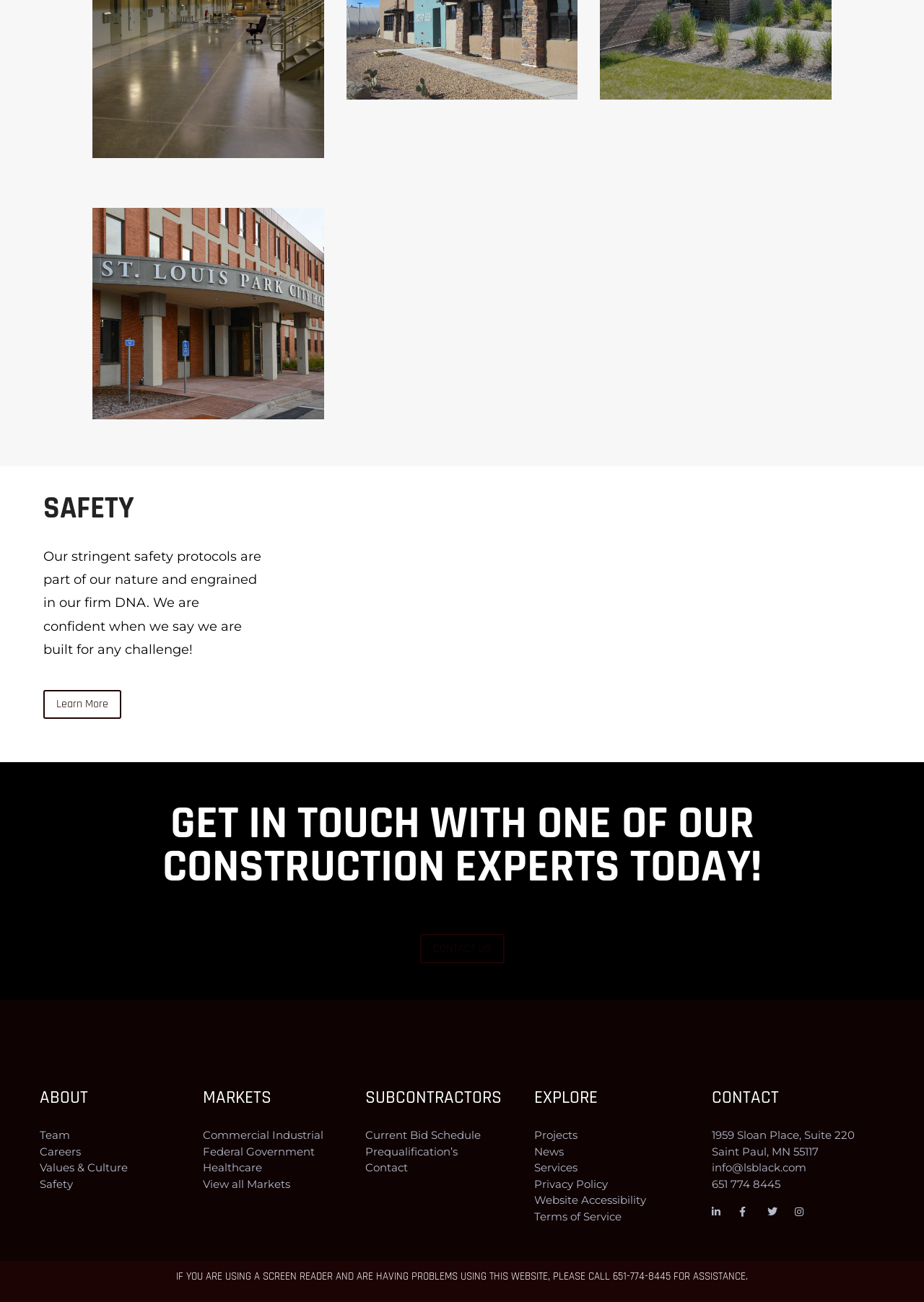Bounding box coordinates are given in the format (top-left x, top-left y, bottom-right x, bottom-right y). All values should be floating point numbers between 0 and 1. Provide the bounding box coordinate for the UI element described as: 651 774 8445

[0.77, 0.903, 0.957, 0.916]